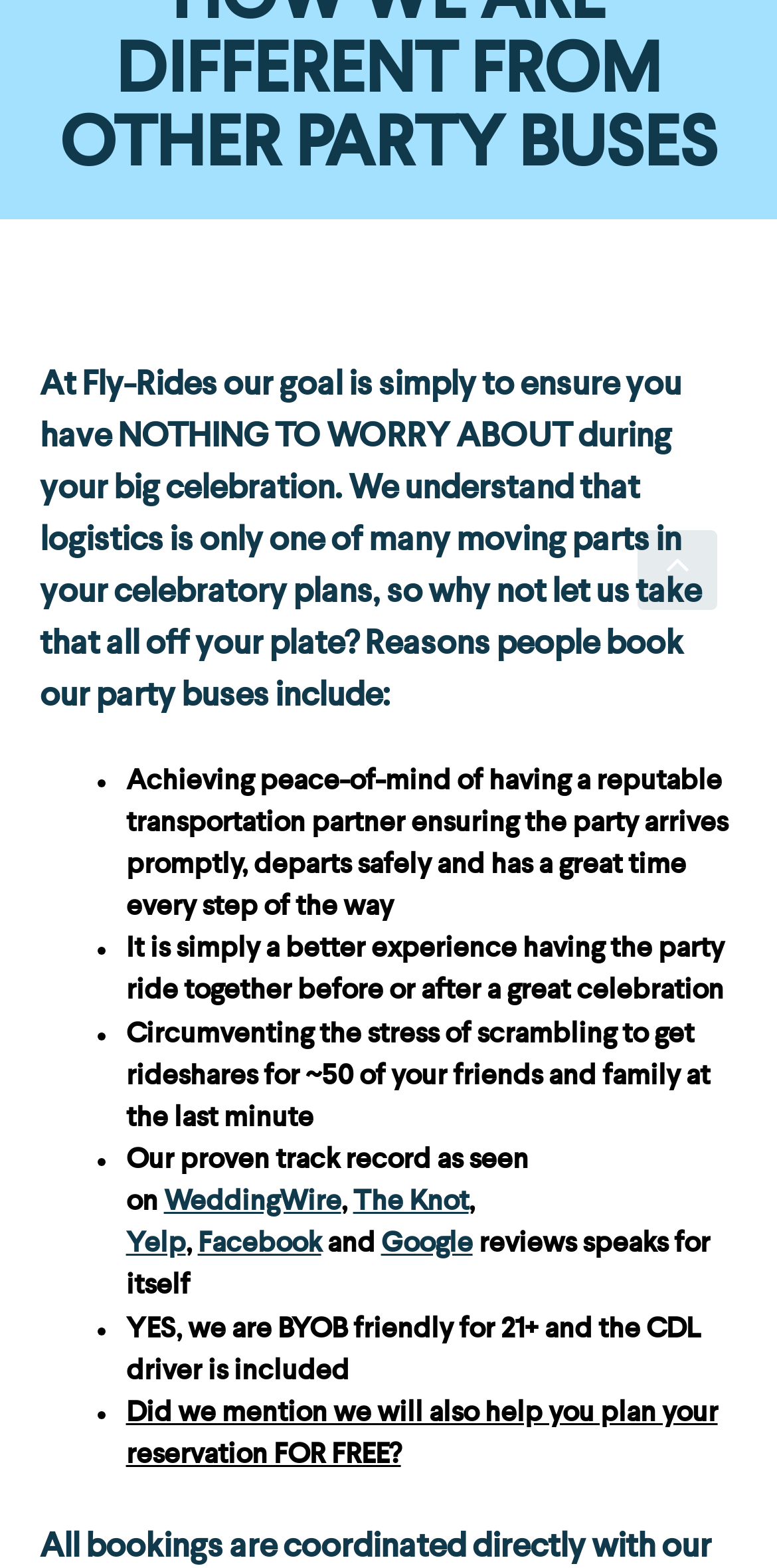Bounding box coordinates are specified in the format (top-left x, top-left y, bottom-right x, bottom-right y). All values are floating point numbers bounded between 0 and 1. Please provide the bounding box coordinate of the region this sentence describes: The Knot

[0.454, 0.754, 0.603, 0.777]